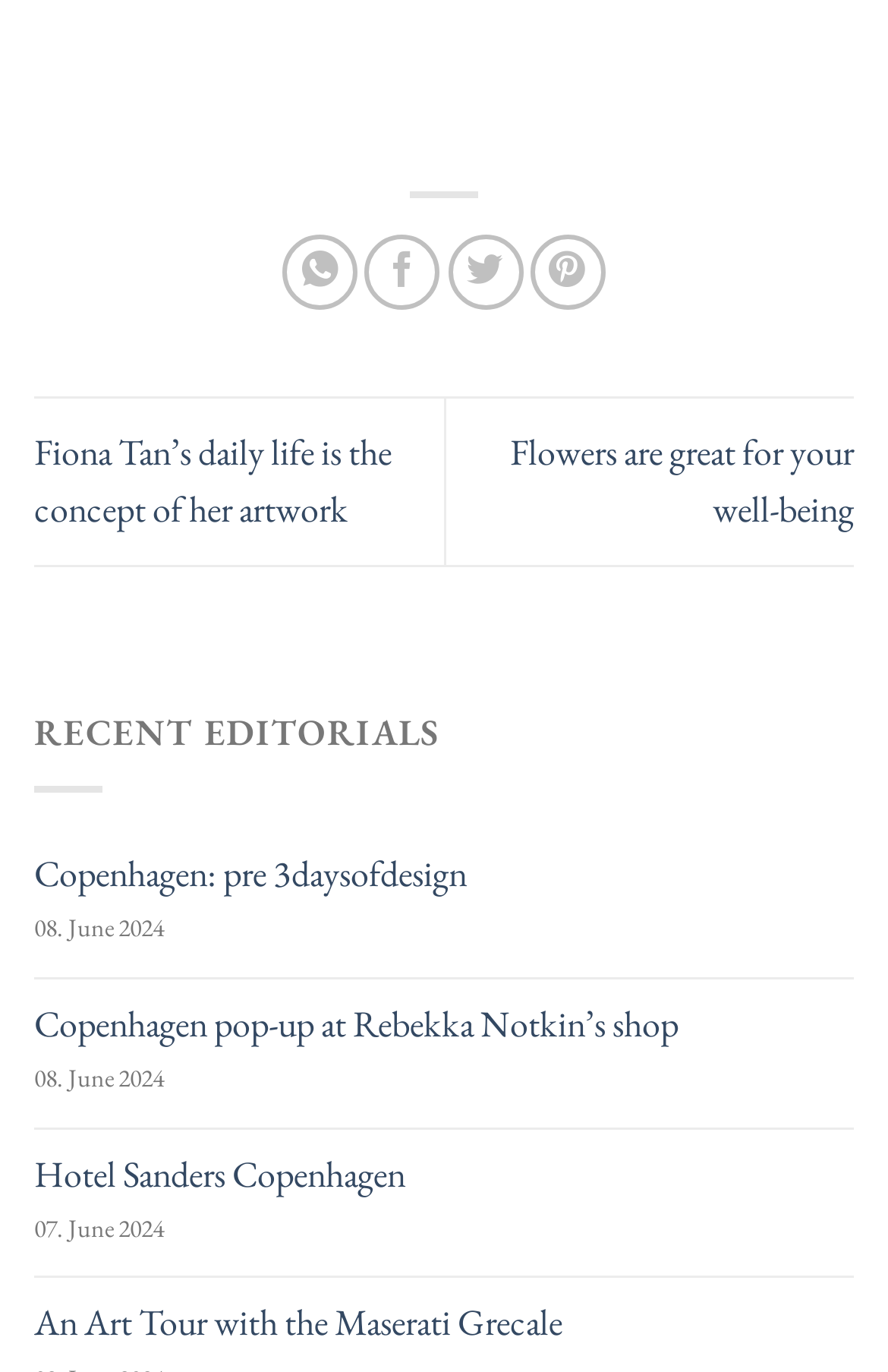What is the date of the 'Copenhagen: pre 3daysofdesign' event?
From the screenshot, provide a brief answer in one word or phrase.

08. June 2024